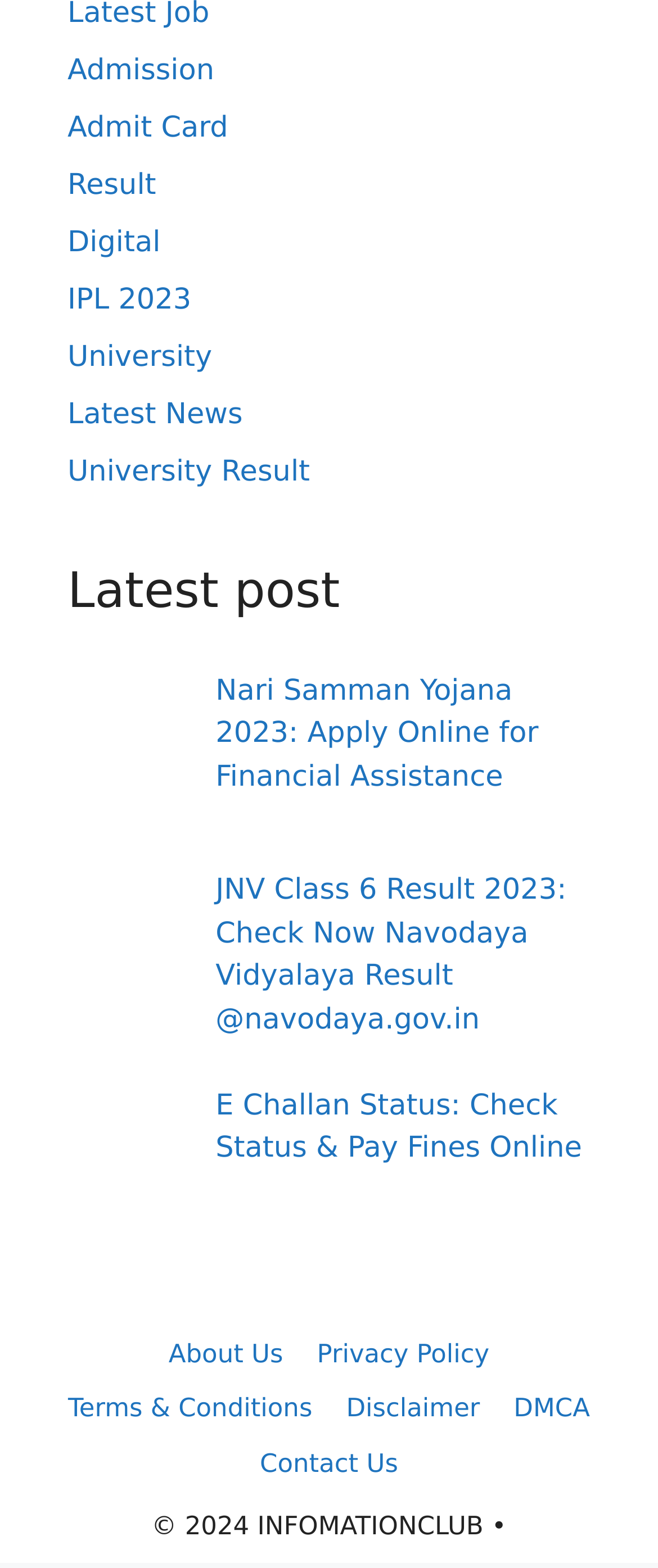What is the first link on the webpage? Examine the screenshot and reply using just one word or a brief phrase.

Admission